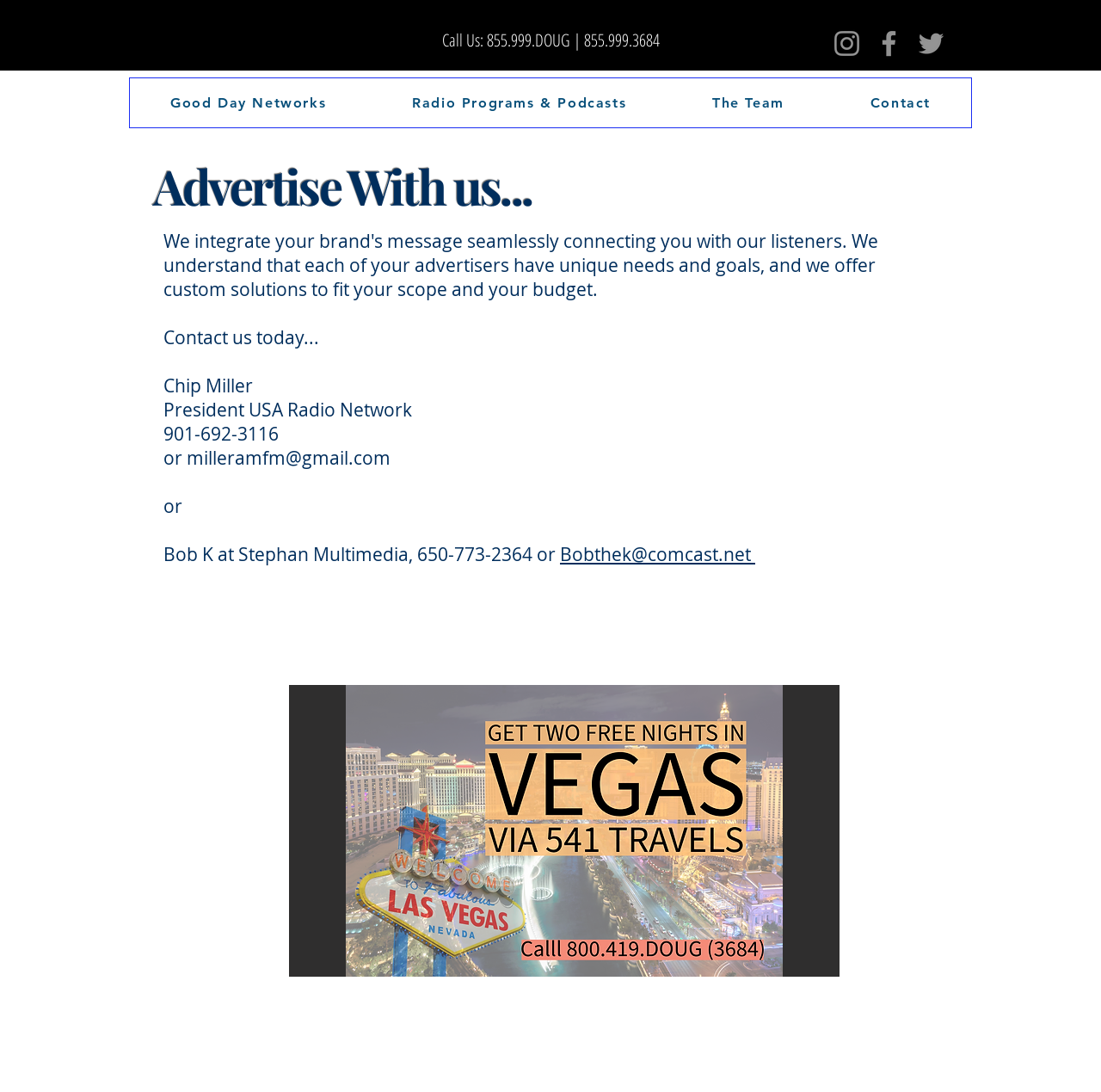What is the name of the president of USA Radio Network?
Look at the image and answer with only one word or phrase.

Chip Miller